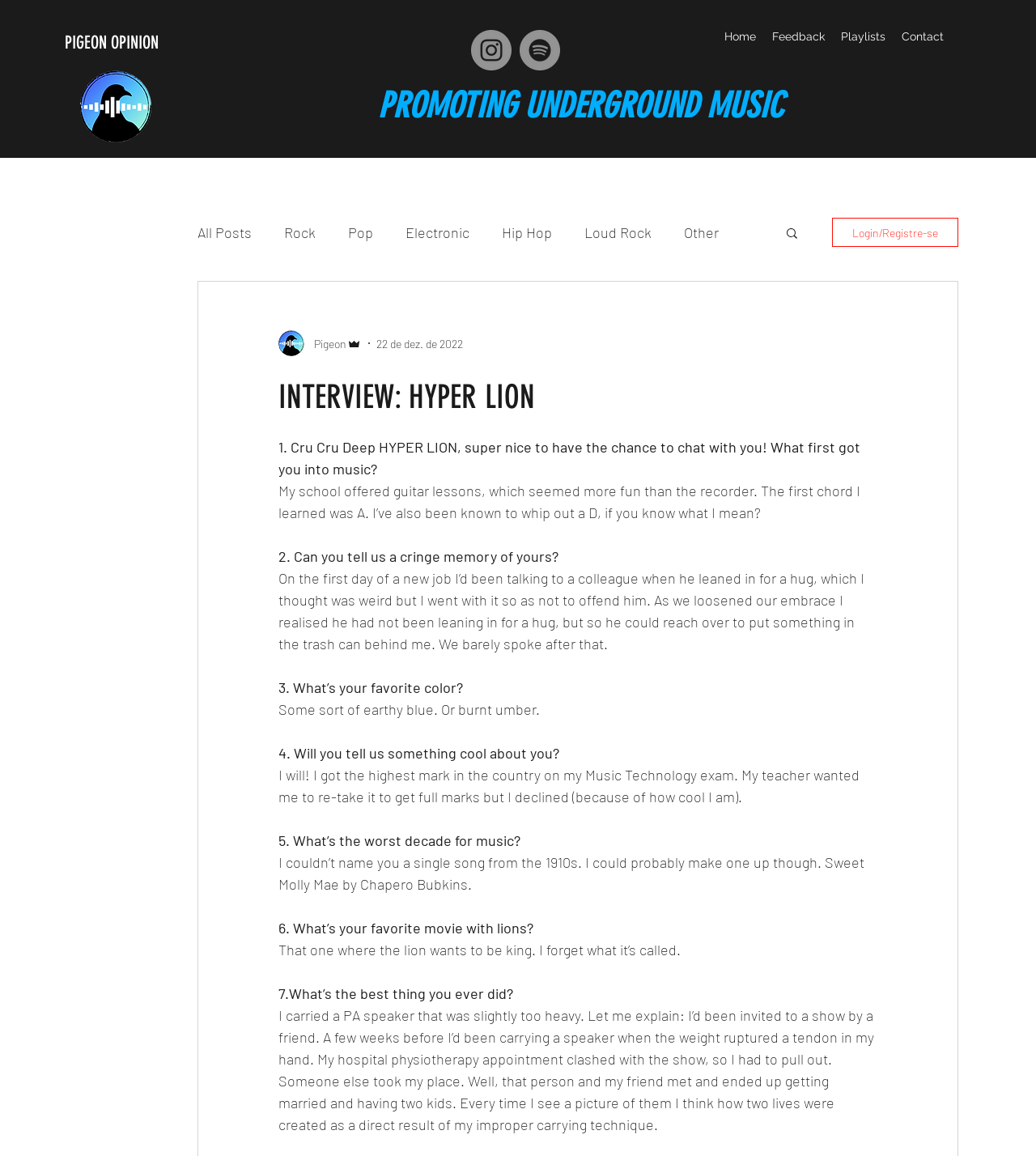Determine the bounding box coordinates of the region that needs to be clicked to achieve the task: "Visit the 'Rock' music blog".

[0.274, 0.193, 0.305, 0.209]